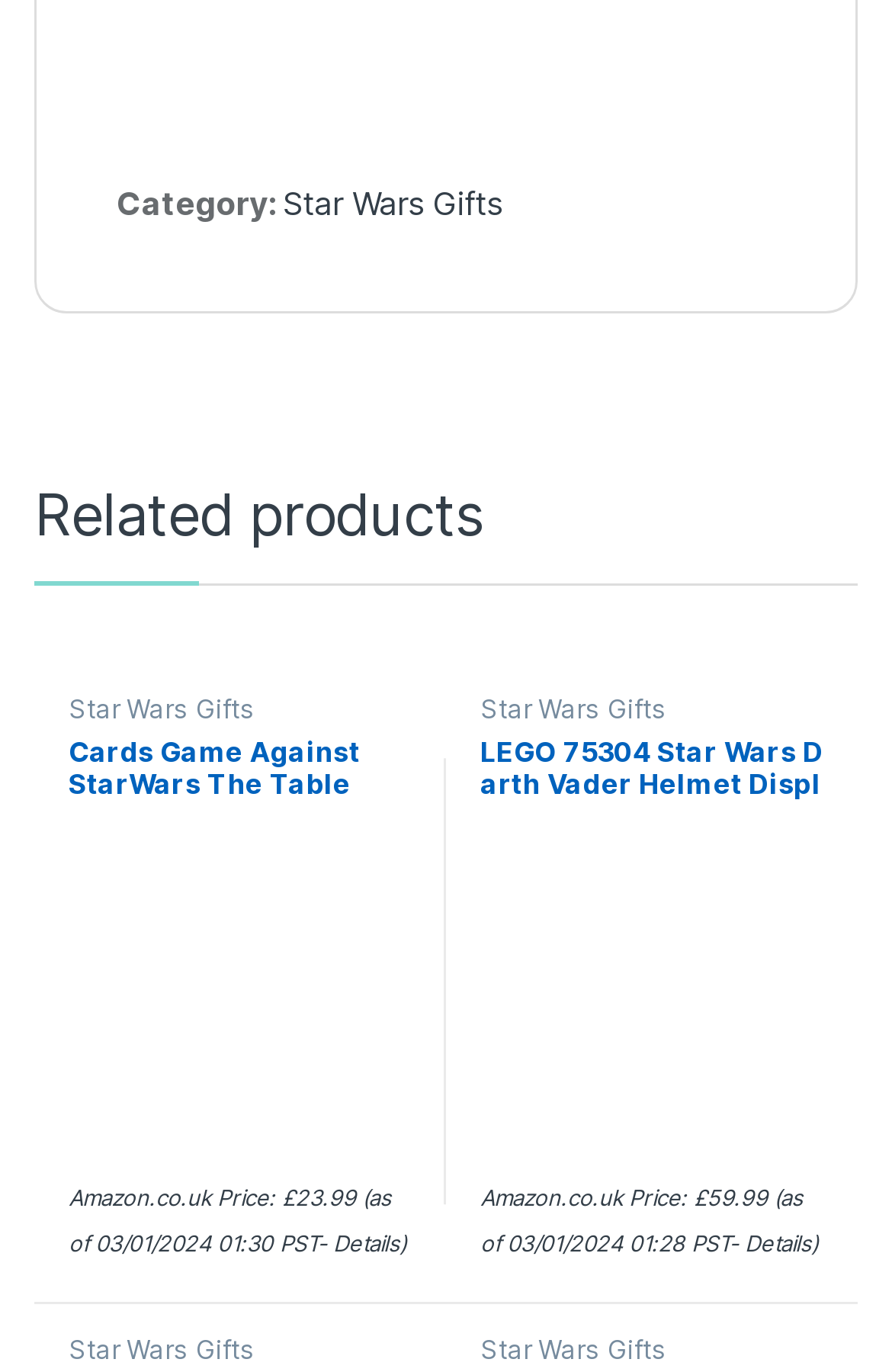Analyze the image and deliver a detailed answer to the question: What is the price of the second product?

I looked for the price information of the second product, and found the text 'Amazon.co.uk Price: £59.99' which indicates the price of the product.